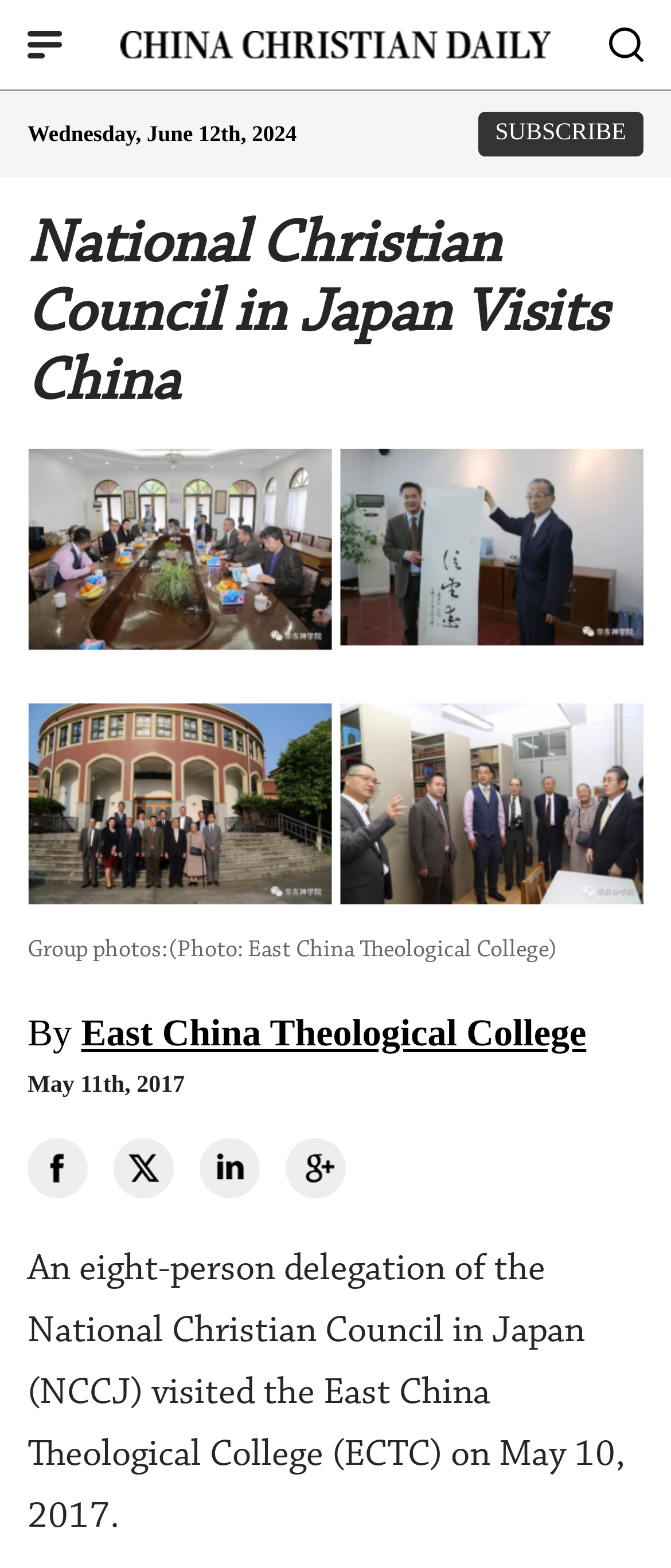What is the day of the week mentioned in the article?
Use the image to give a comprehensive and detailed response to the question.

I found the day of the week by looking at the text 'Wednesday, June 12th, 2024' which is located at the top of the webpage.